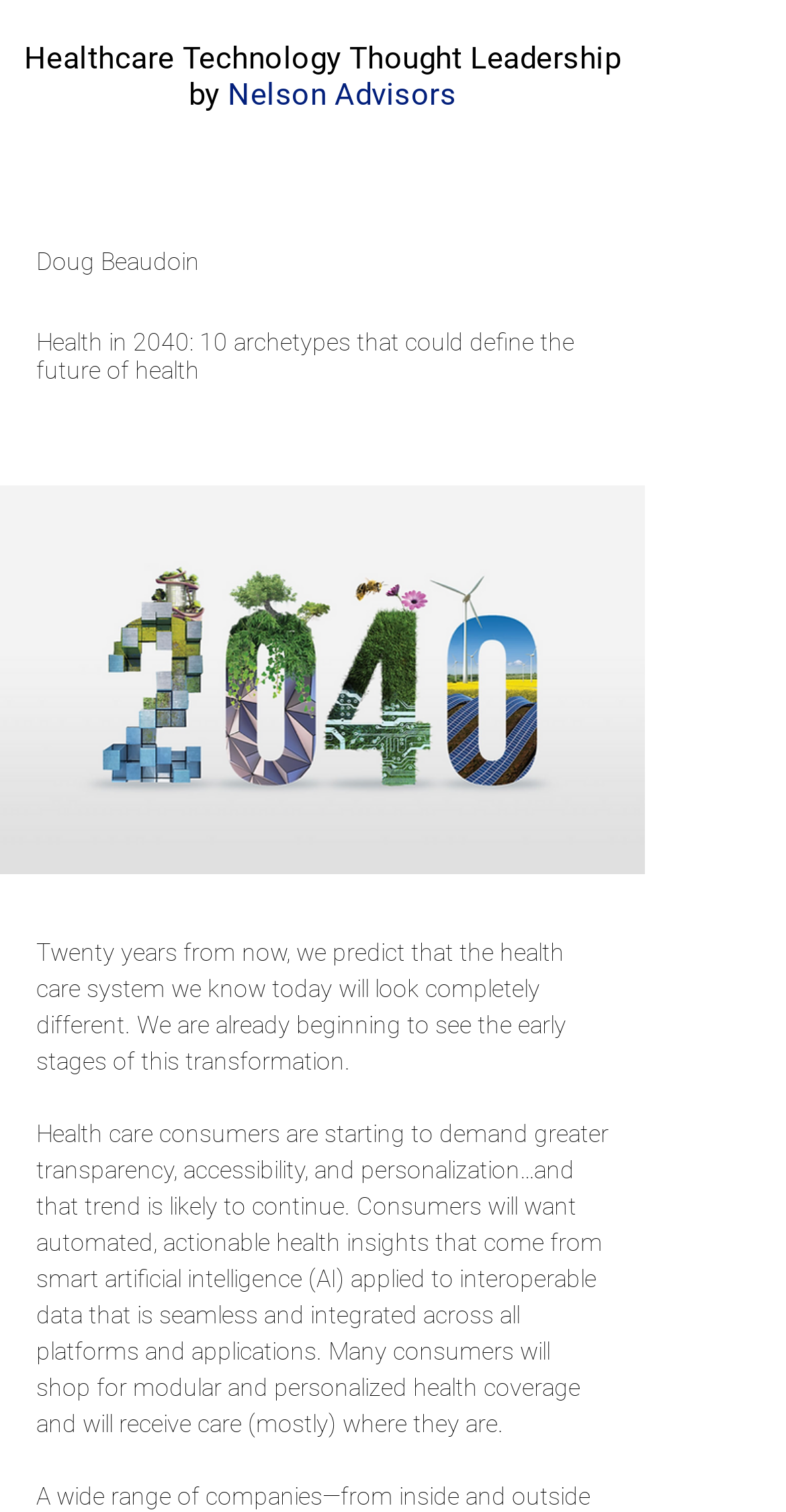What is the name of the company providing thought leadership?
Using the image as a reference, answer the question with a short word or phrase.

Nelson Advisors